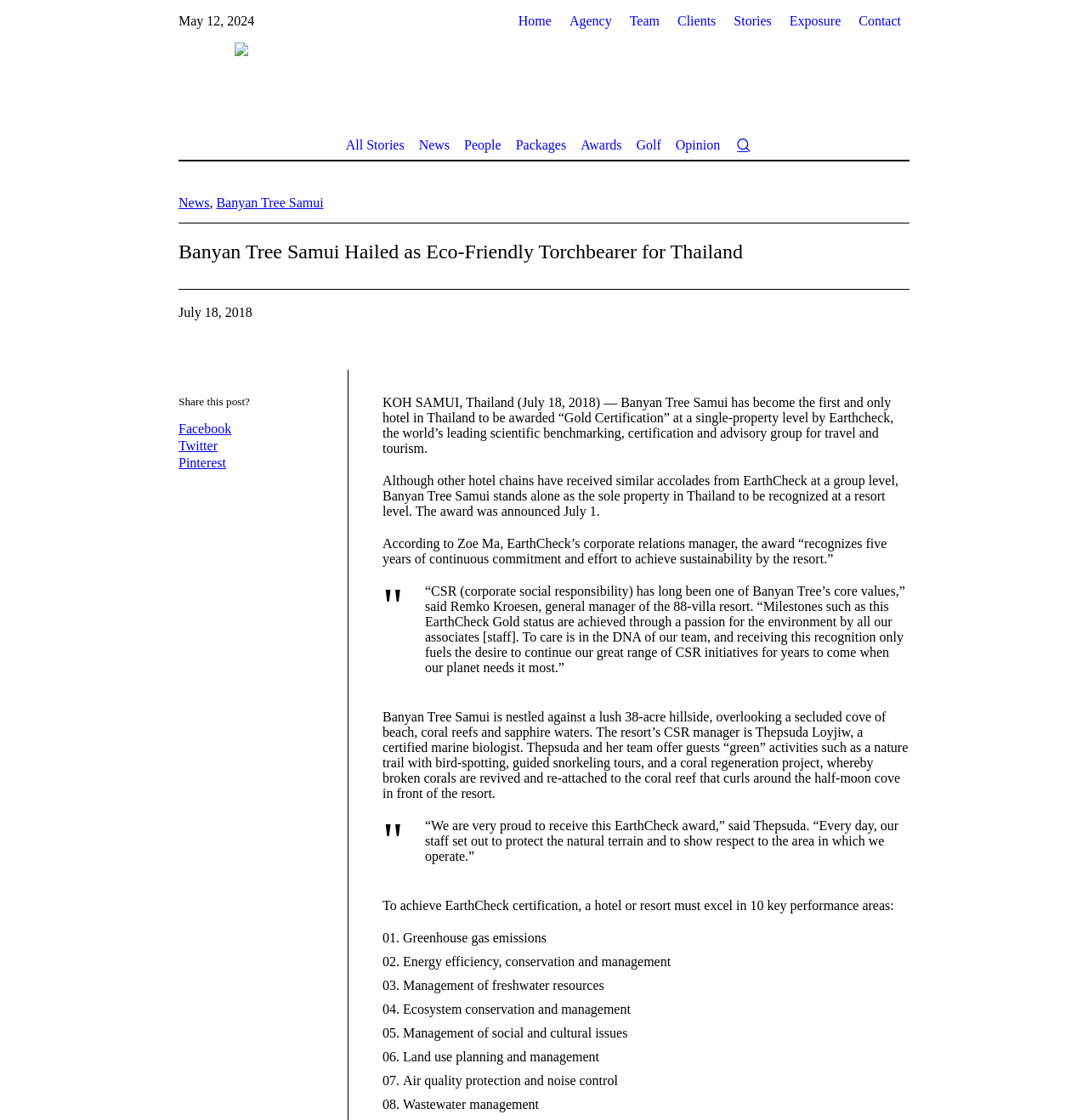Locate the bounding box of the UI element described in the following text: "Banyan Tree Samui".

[0.199, 0.175, 0.297, 0.187]